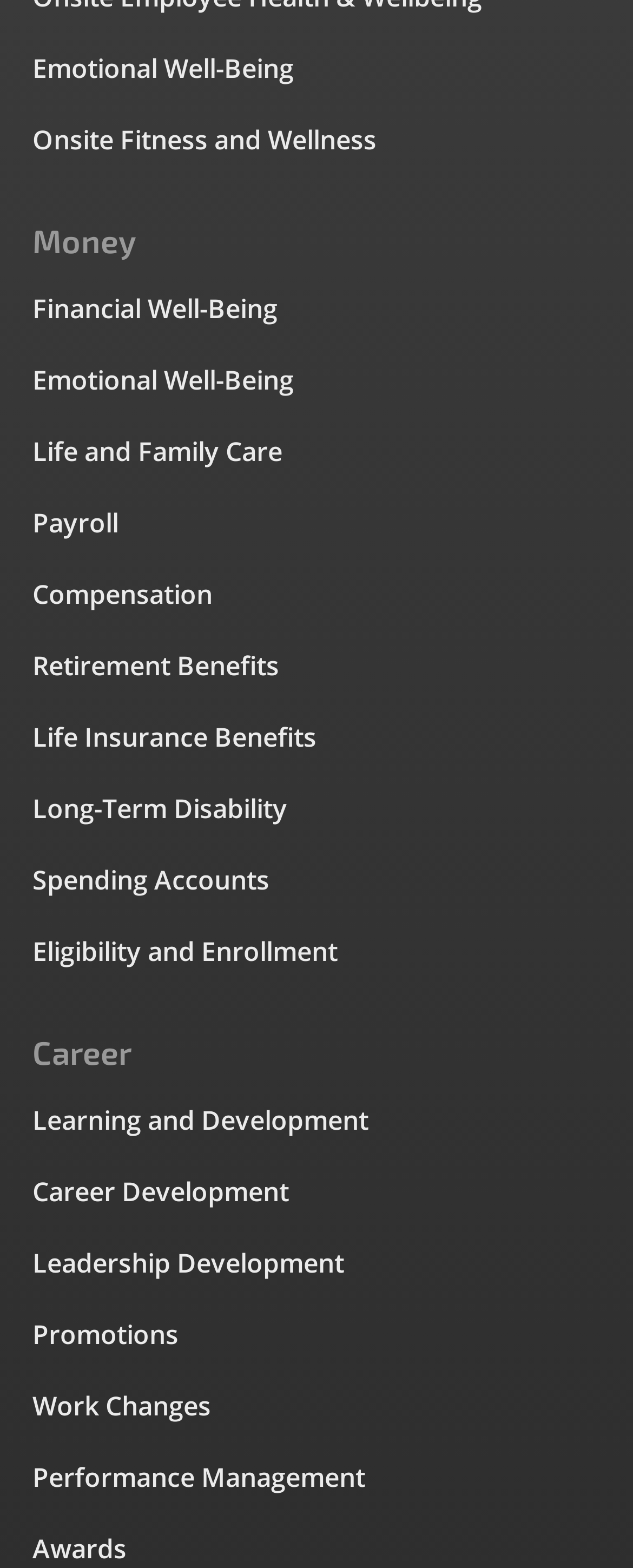Please identify the bounding box coordinates of the clickable element to fulfill the following instruction: "View Emotional Well-Being". The coordinates should be four float numbers between 0 and 1, i.e., [left, top, right, bottom].

[0.051, 0.031, 0.949, 0.055]